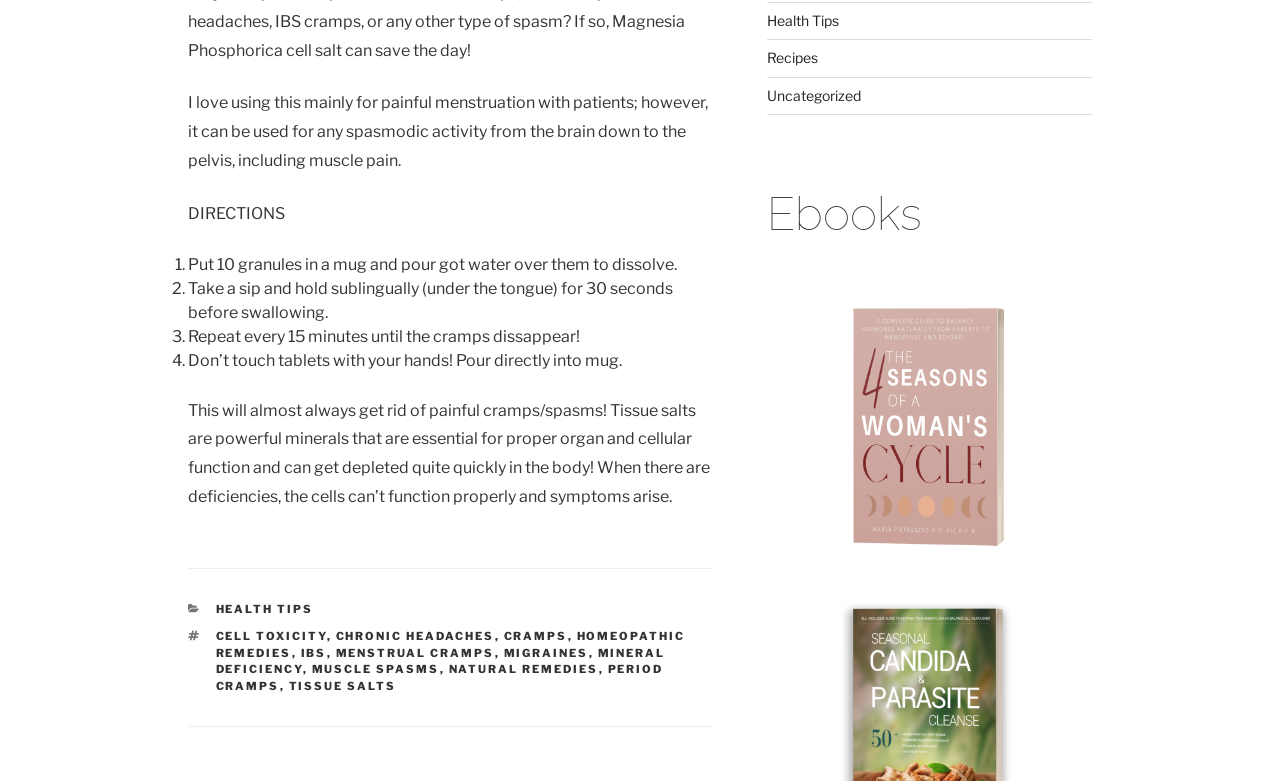Please identify the bounding box coordinates of the element that needs to be clicked to perform the following instruction: "Click on 'Four season's of a Woman's Cycle ebook'".

[0.599, 0.718, 0.853, 0.74]